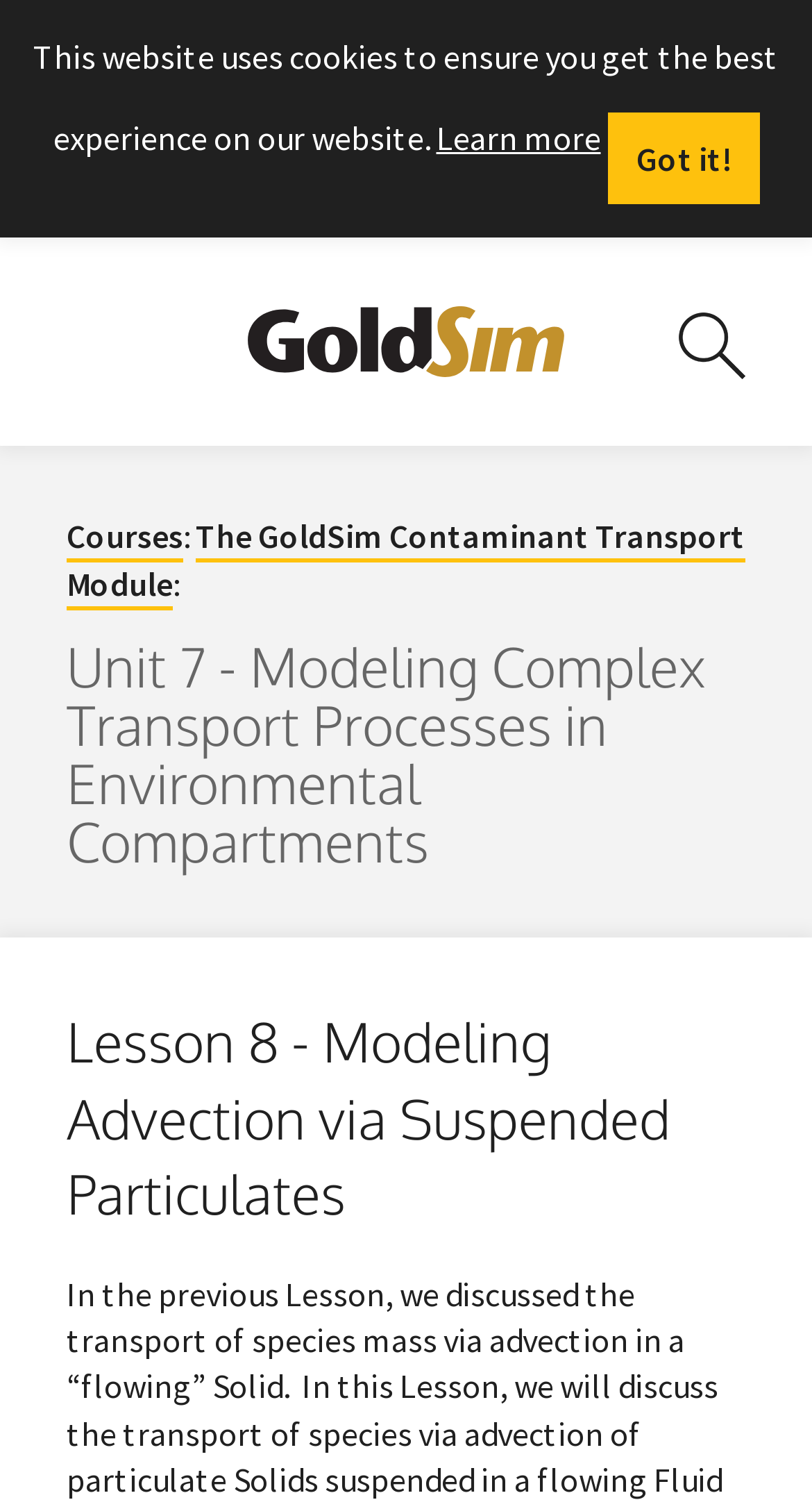Using the description "The GoldSim Contaminant Transport Module", locate and provide the bounding box of the UI element.

[0.082, 0.342, 0.918, 0.404]